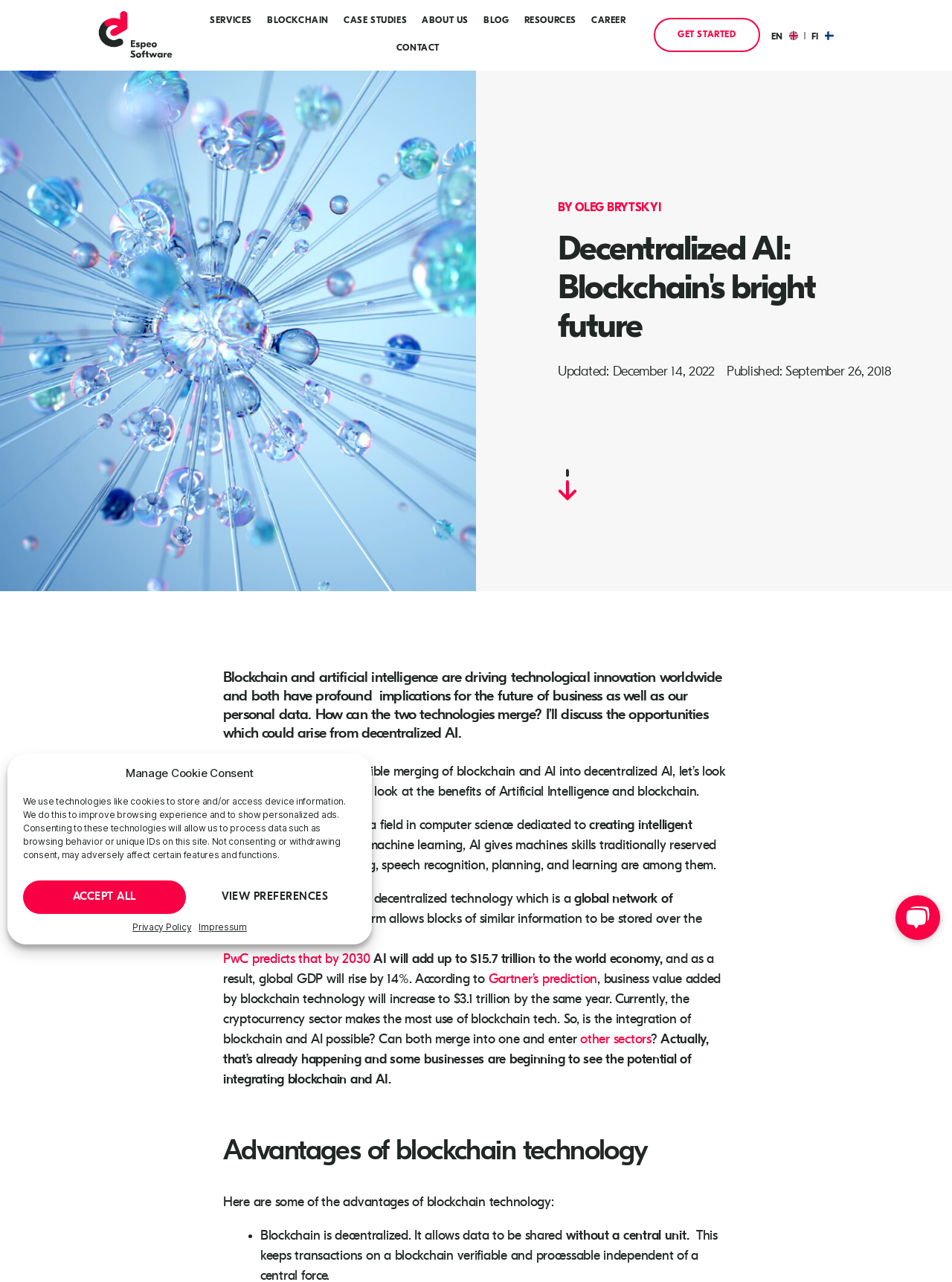What is the author's name?
Based on the image content, provide your answer in one word or a short phrase.

Oleg Brytskyi